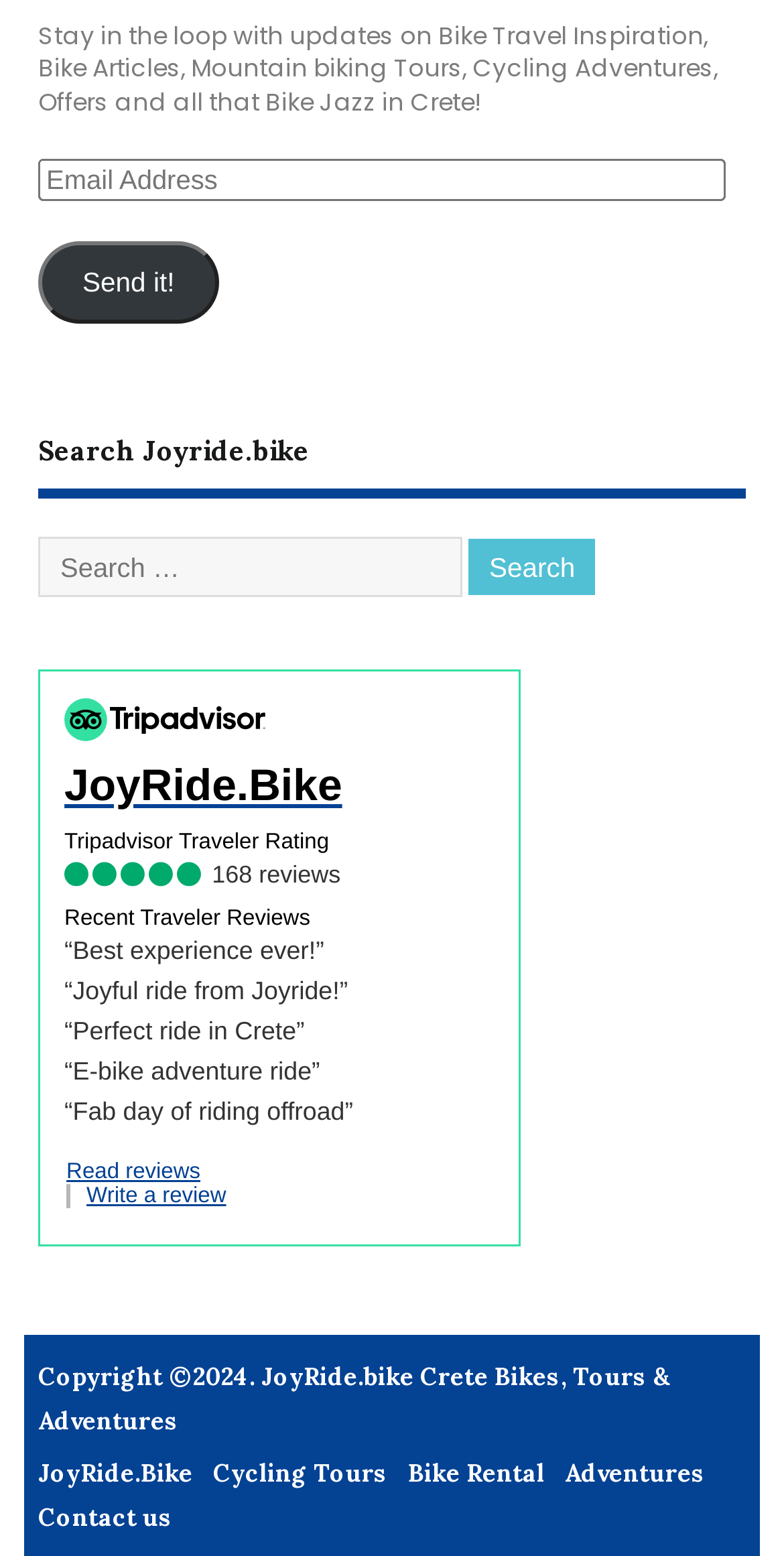What is the purpose of the textbox?
Provide an in-depth and detailed explanation in response to the question.

The purpose of the textbox is to allow users to stay in the loop with updates on Bike Travel Inspiration, Bike Articles, Mountain biking Tours, Cycling Adventures, Offers and all that Bike Jazz in Crete, as indicated by the text above the textbox.